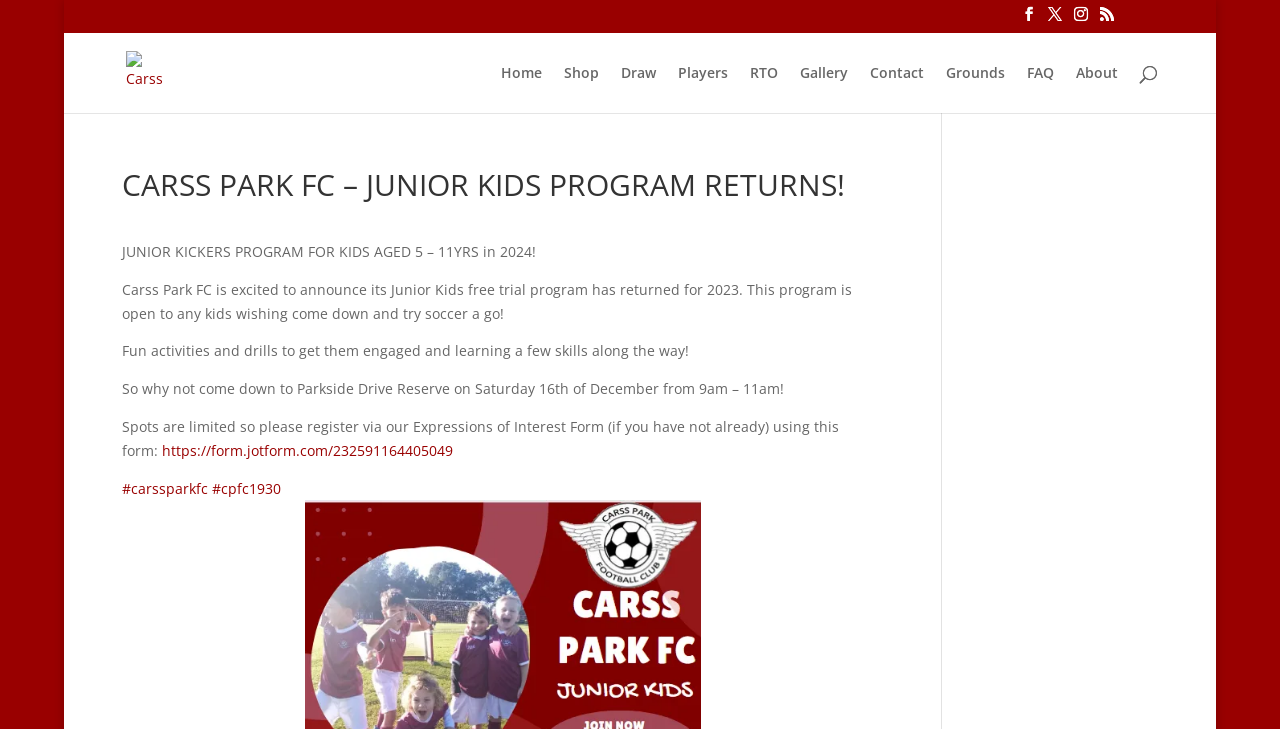Locate the bounding box coordinates of the segment that needs to be clicked to meet this instruction: "View the Gallery".

[0.625, 0.09, 0.663, 0.154]